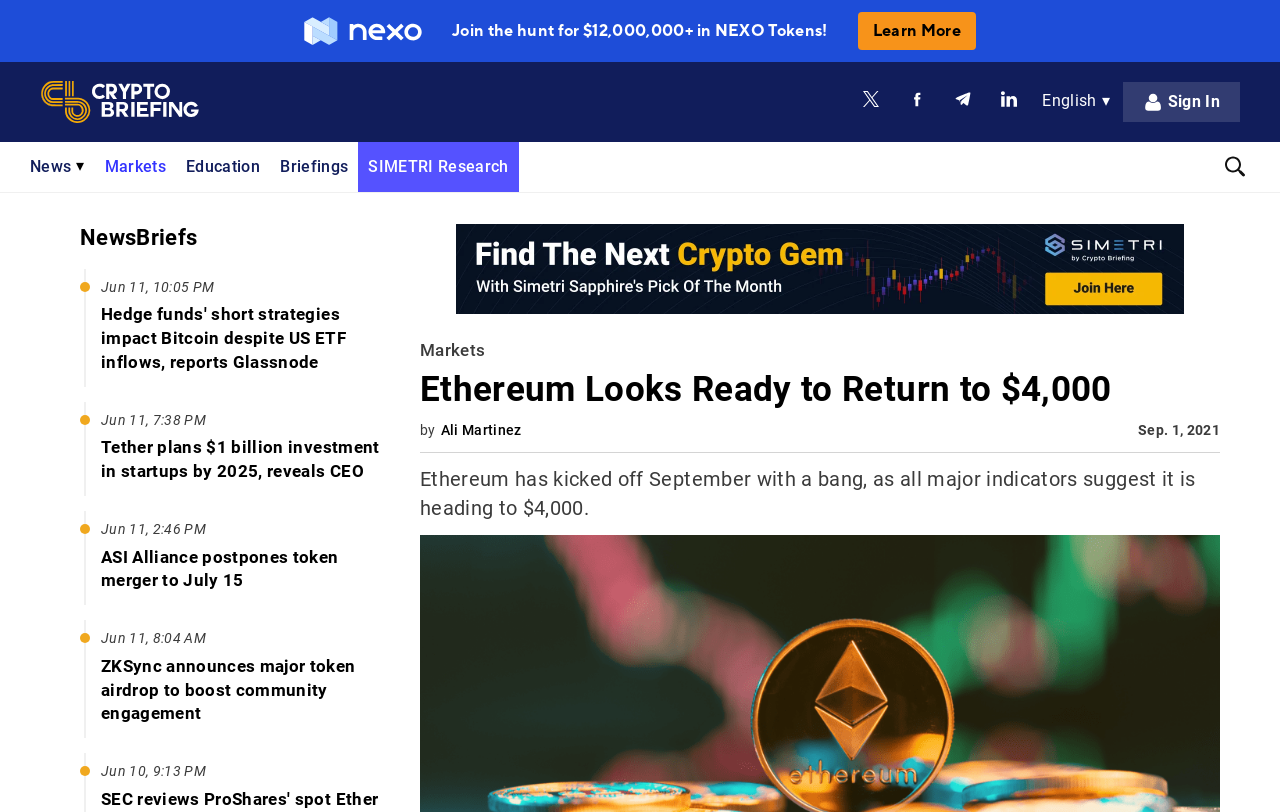Locate and extract the headline of this webpage.

Ethereum Looks Ready to Return to $4,000